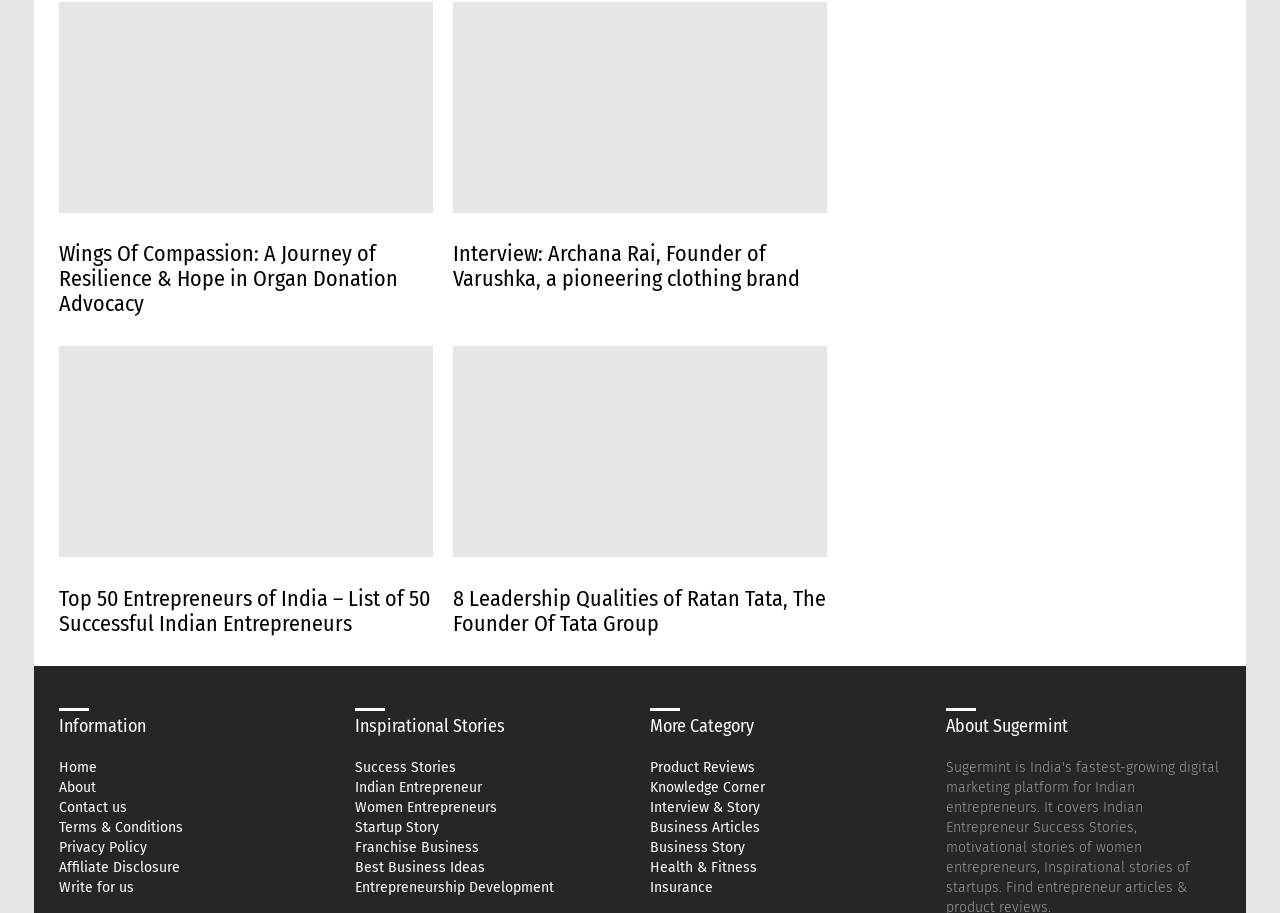Identify the bounding box for the UI element specified in this description: "Contact us". The coordinates must be four float numbers between 0 and 1, formatted as [left, top, right, bottom].

[0.046, 0.875, 0.261, 0.894]